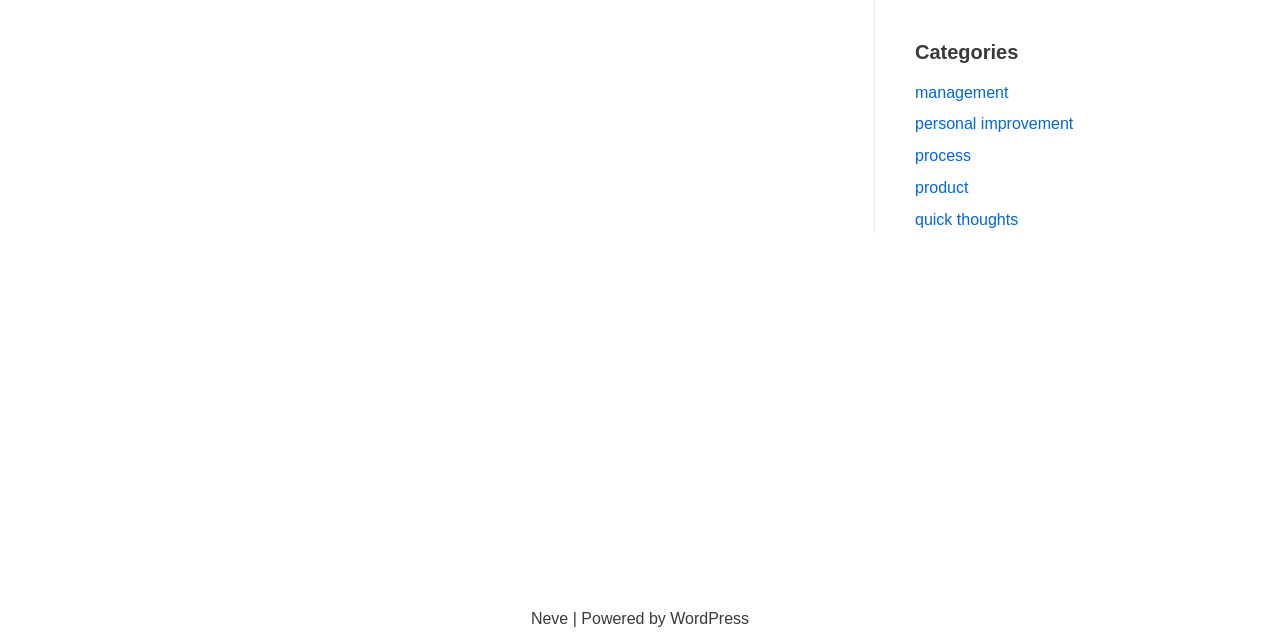Find the bounding box coordinates for the HTML element specified by: "process".

[0.715, 0.23, 0.759, 0.257]